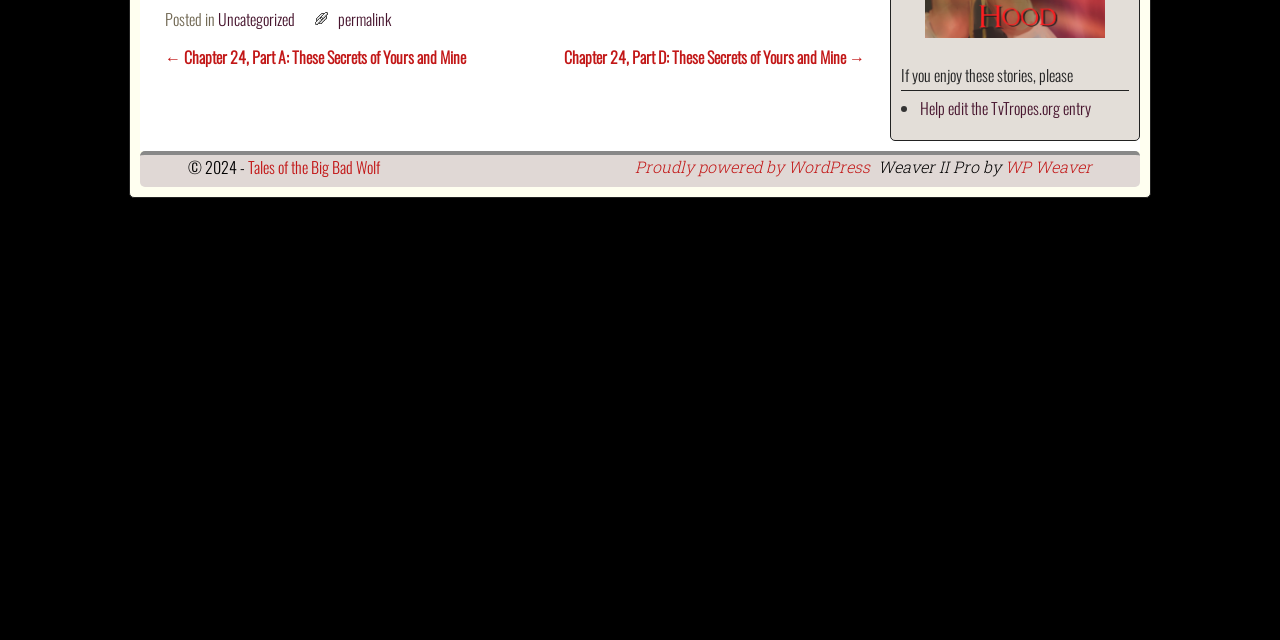Provide the bounding box coordinates of the HTML element this sentence describes: "permalink".

[0.264, 0.011, 0.305, 0.049]